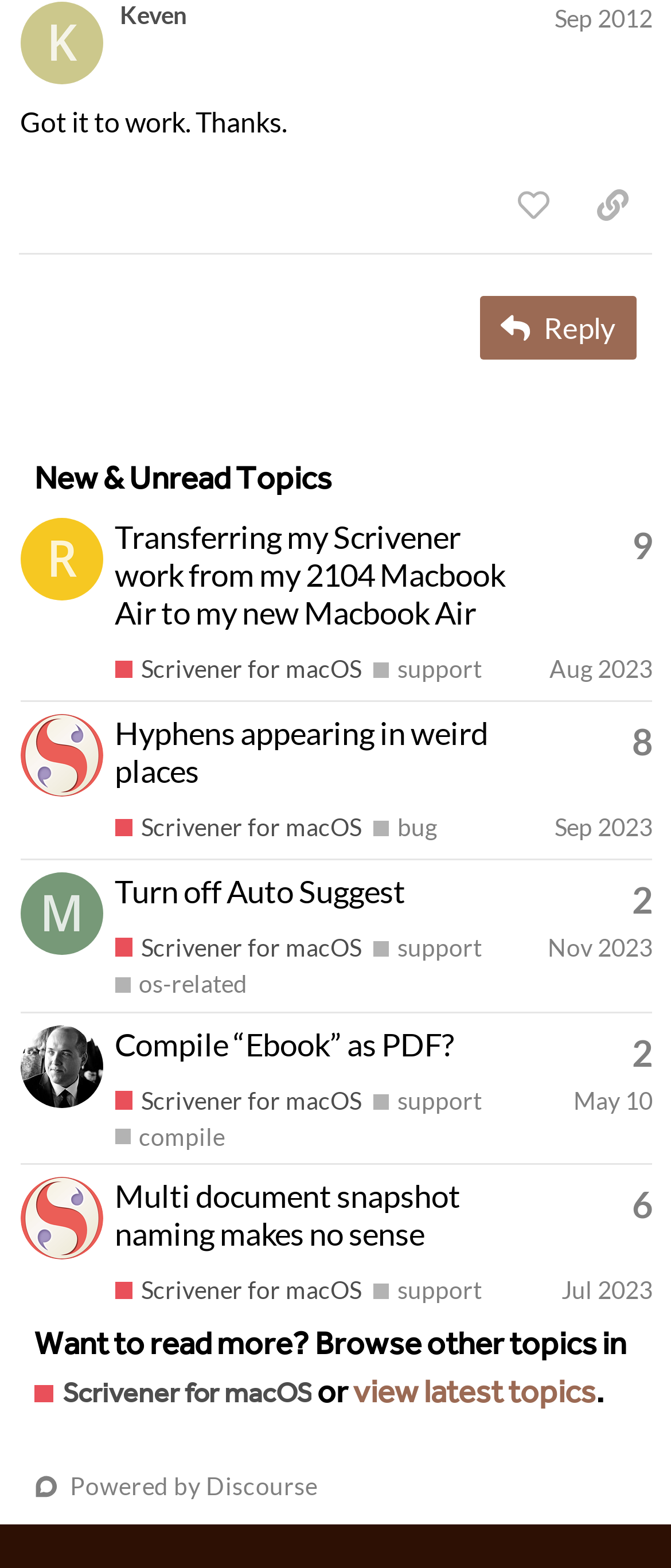What is the username of the person who started the third topic?
Using the information from the image, give a concise answer in one word or a short phrase.

MDVD